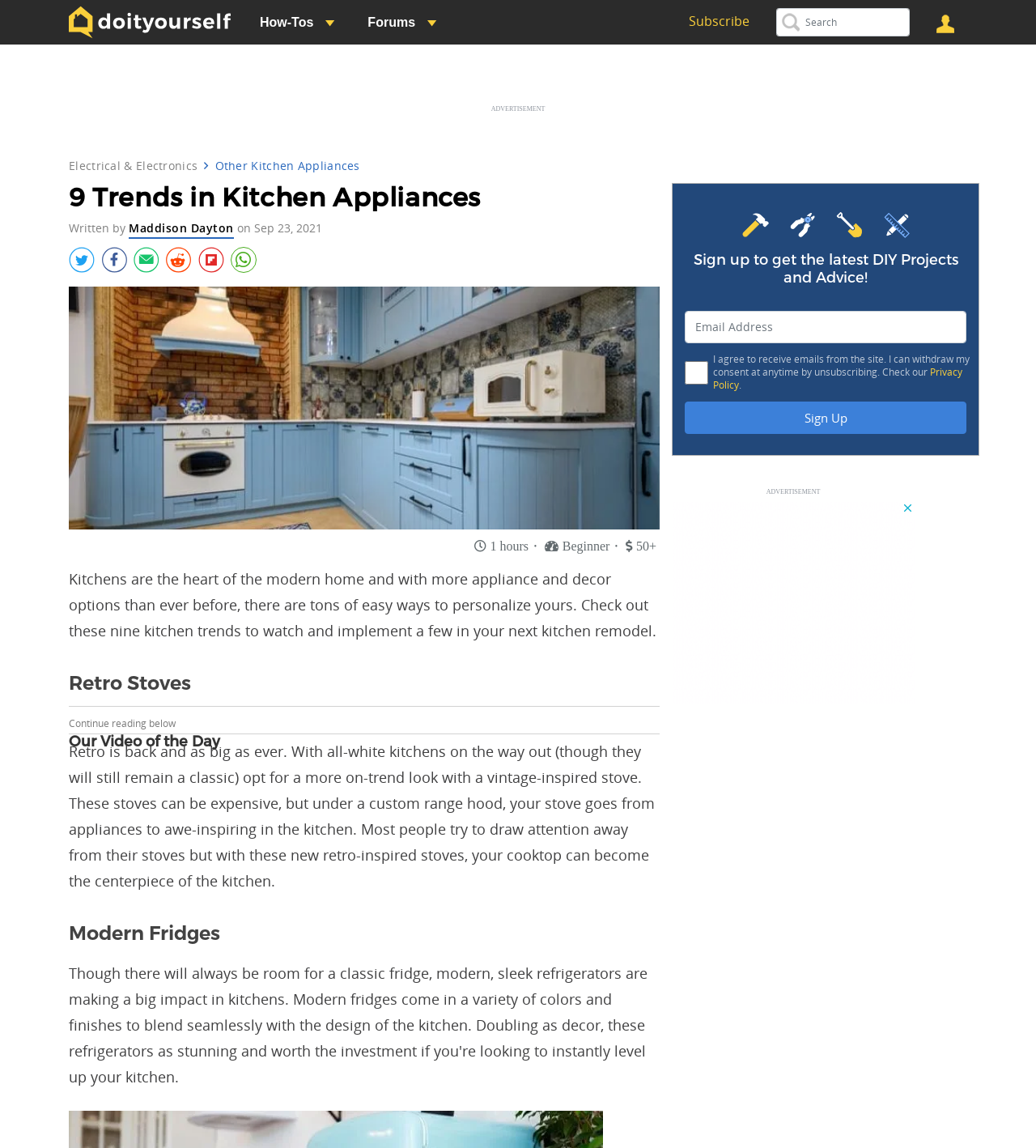Provide the bounding box coordinates of the section that needs to be clicked to accomplish the following instruction: "Read the article about 9 Trends in Kitchen Appliances."

[0.066, 0.155, 0.637, 0.186]